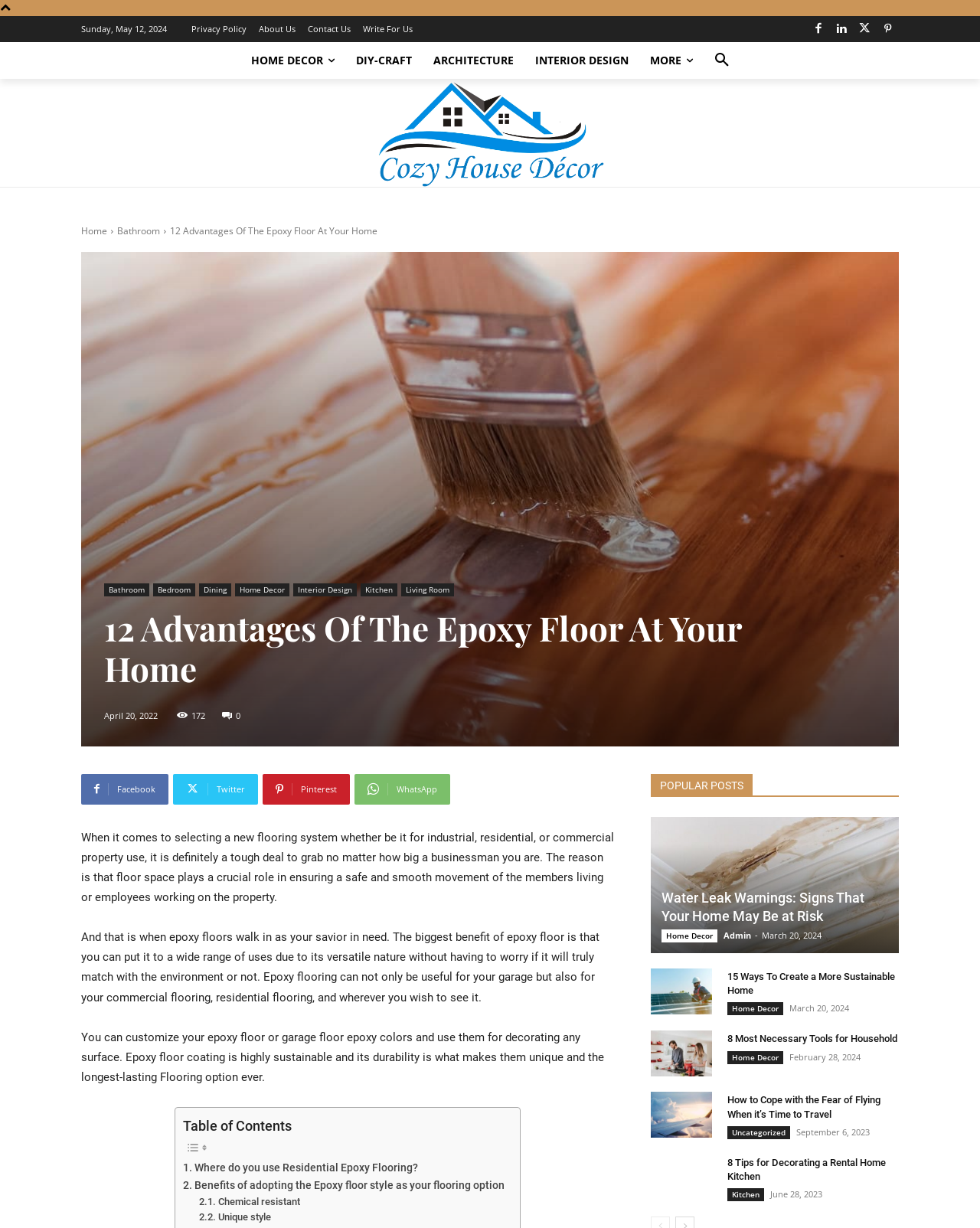Please extract the title of the webpage.

12 Advantages Of The Epoxy Floor At Your Home